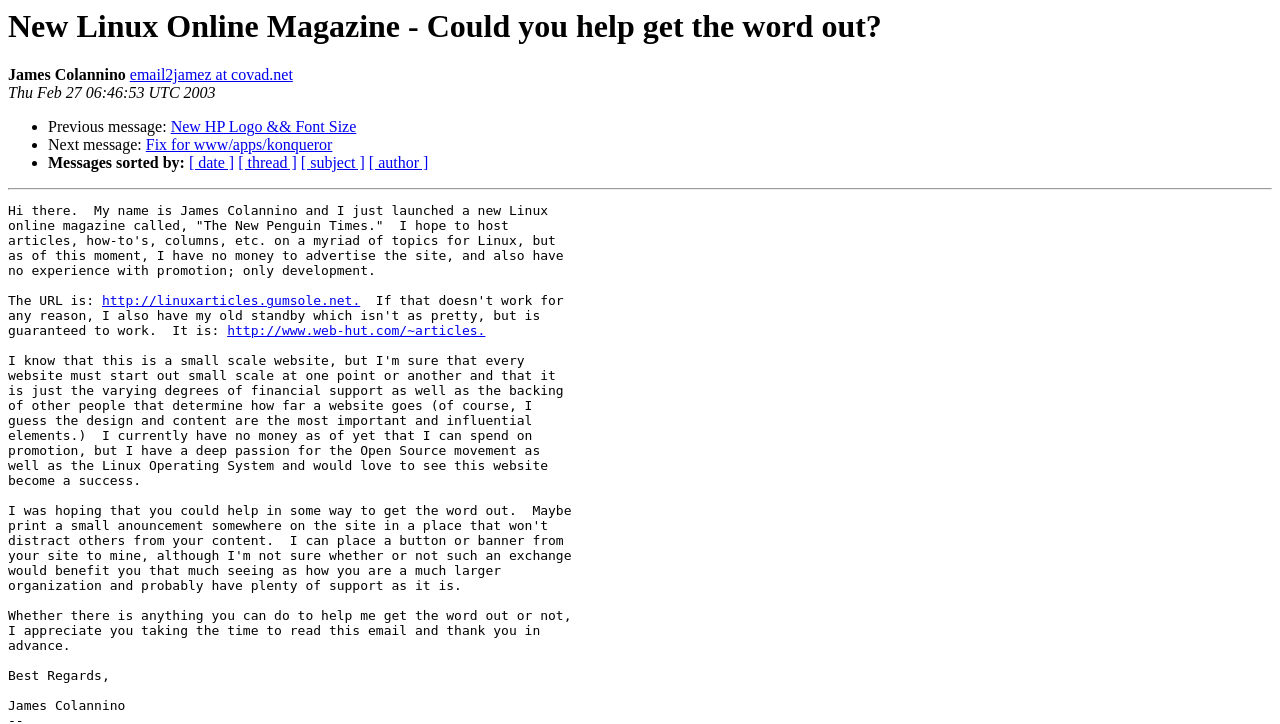How many links are there in the webpage?
From the image, provide a succinct answer in one word or a short phrase.

7